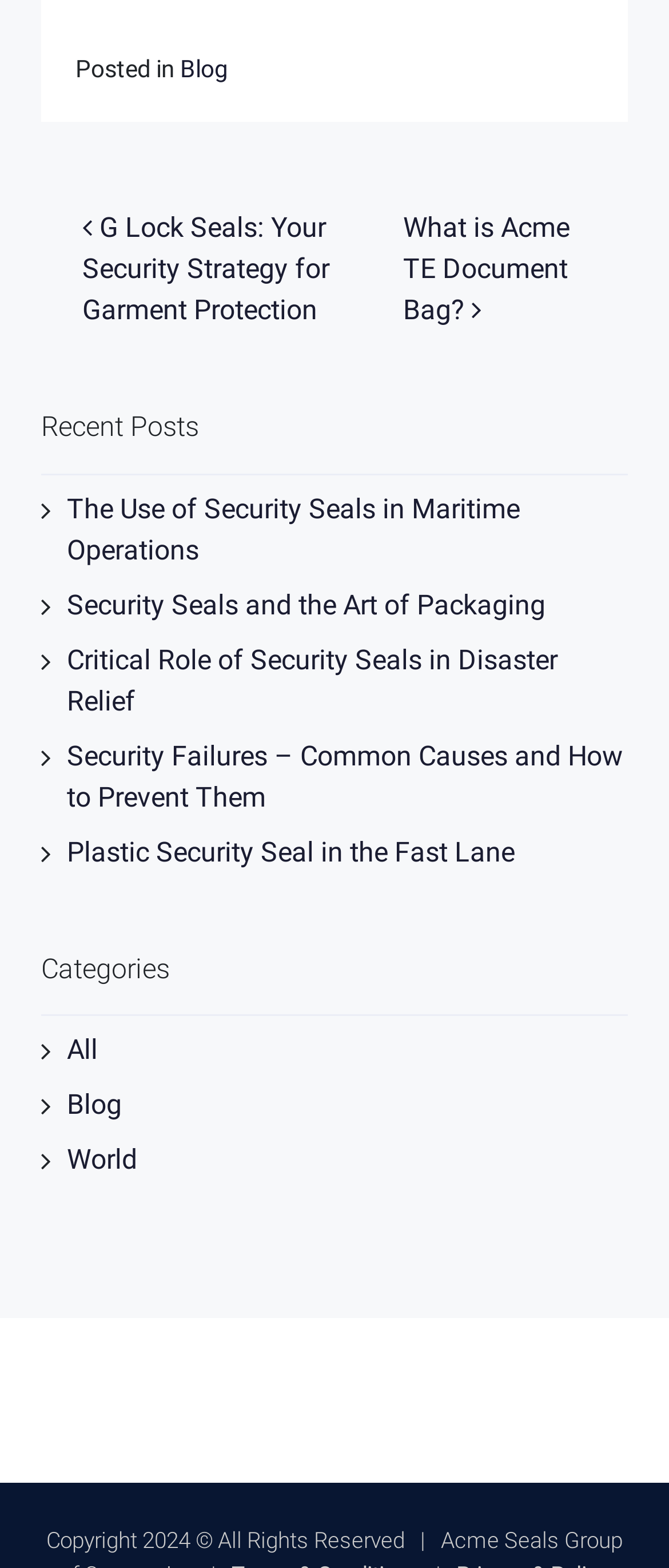Please identify the bounding box coordinates of the clickable area that will fulfill the following instruction: "Read recent post about Security Seals in Maritime Operations". The coordinates should be in the format of four float numbers between 0 and 1, i.e., [left, top, right, bottom].

[0.1, 0.314, 0.777, 0.361]